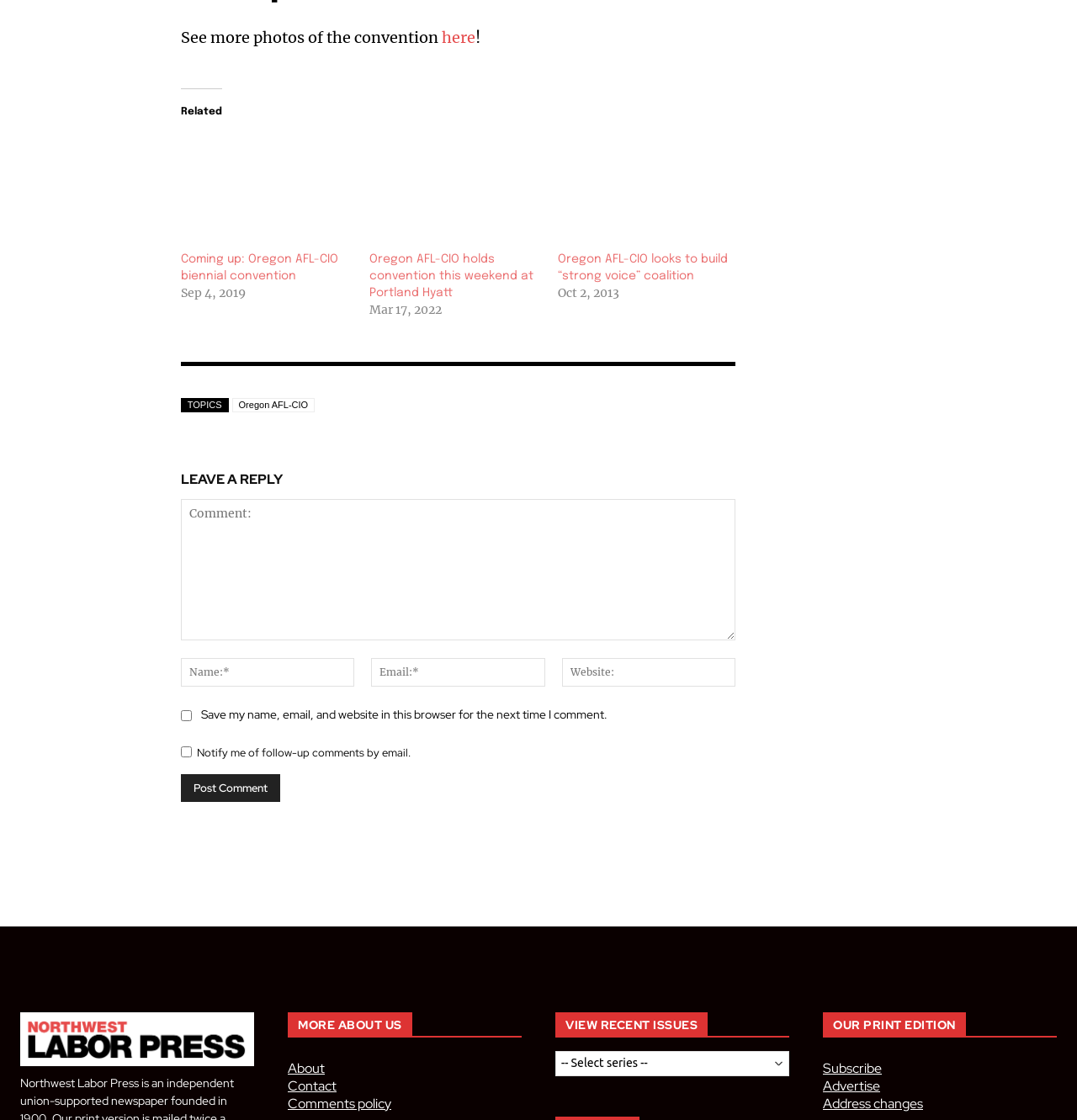What is the date of the latest related article?
Provide a detailed and extensive answer to the question.

I looked at the dates listed under the 'Related' section and found that the latest date is March 17, 2022, which corresponds to the article 'Oregon AFL-CIO holds convention this weekend at Portland Hyatt'.